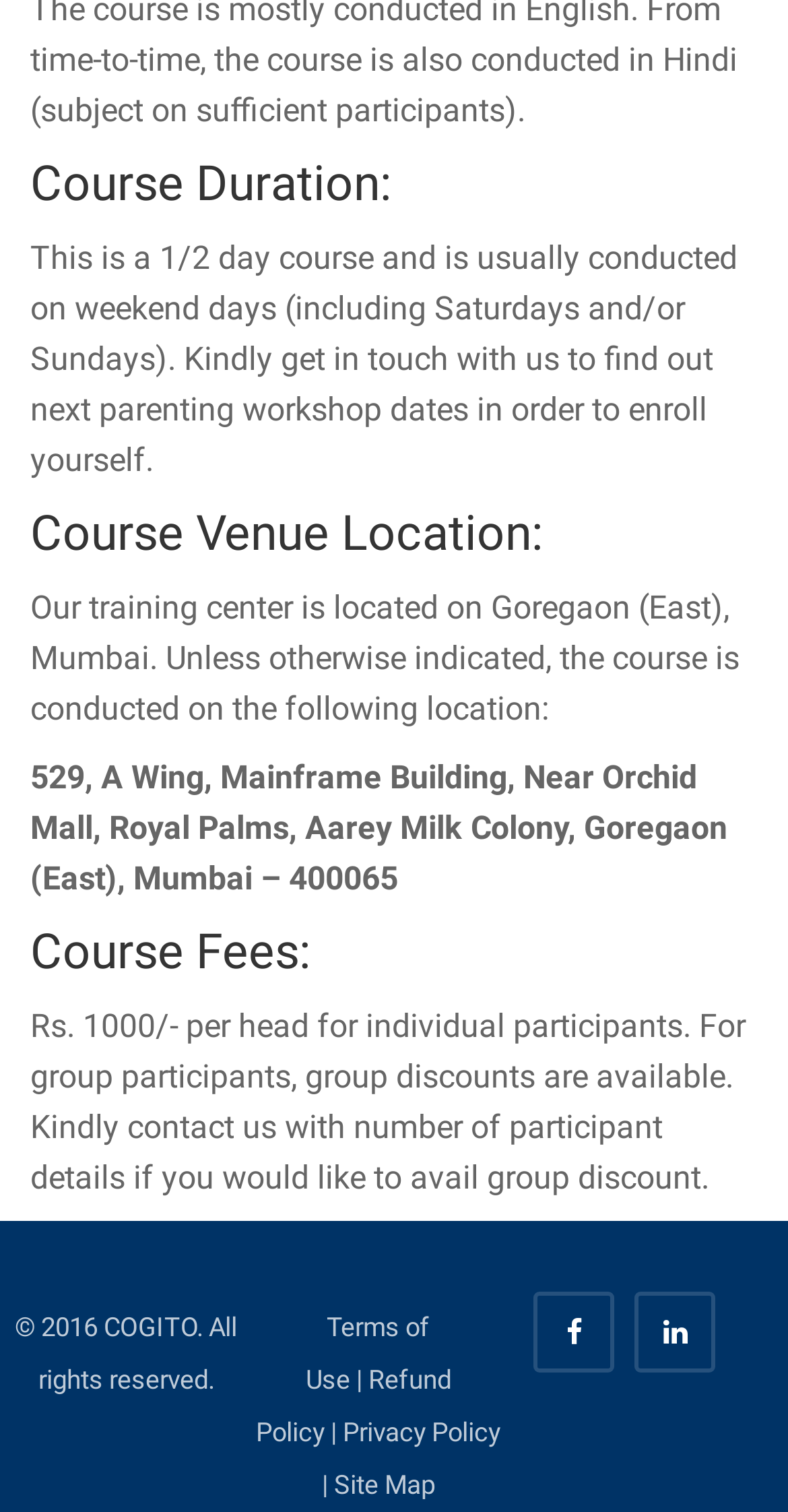How many links are there in the footer section?
Provide a fully detailed and comprehensive answer to the question.

The footer section contains links to 'Terms of Use', 'Refund Policy', 'Privacy Policy', 'Site Map', and two social media links, making a total of 5 links.